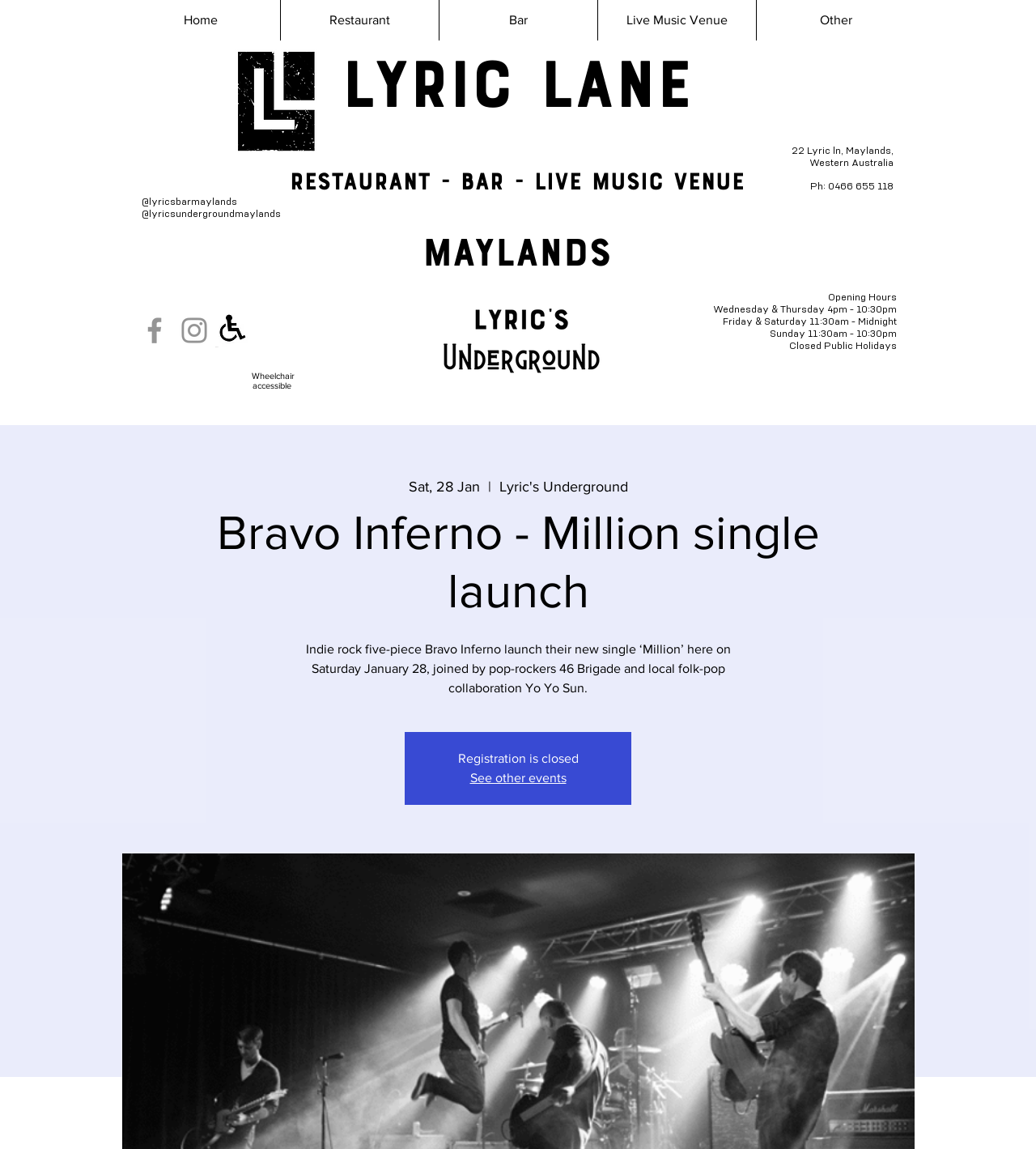Identify the bounding box coordinates of the element to click to follow this instruction: 'Open Facebook'. Ensure the coordinates are four float values between 0 and 1, provided as [left, top, right, bottom].

[0.133, 0.273, 0.166, 0.302]